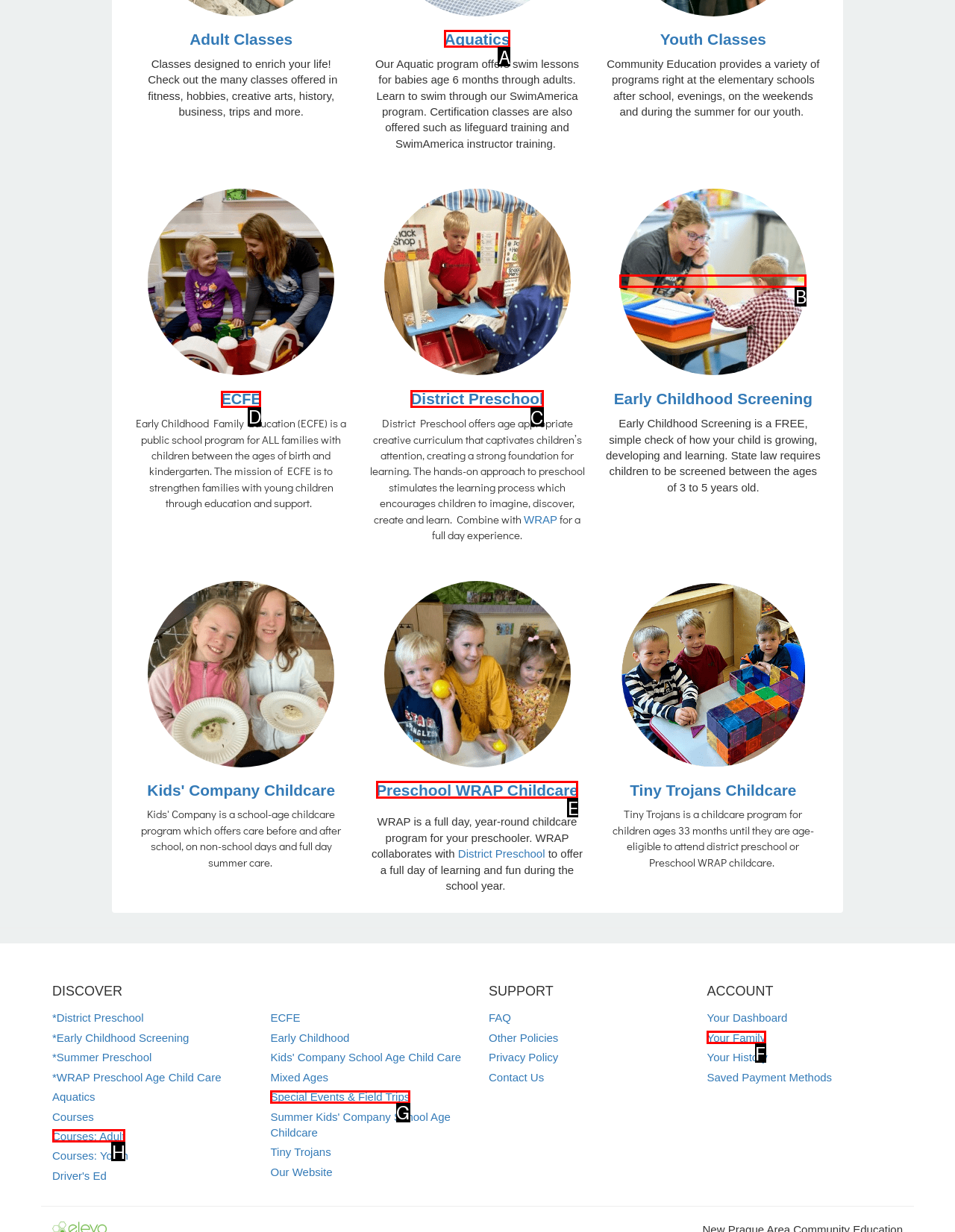Select the HTML element to finish the task: Follow the link 'Yelp' Reply with the letter of the correct option.

None